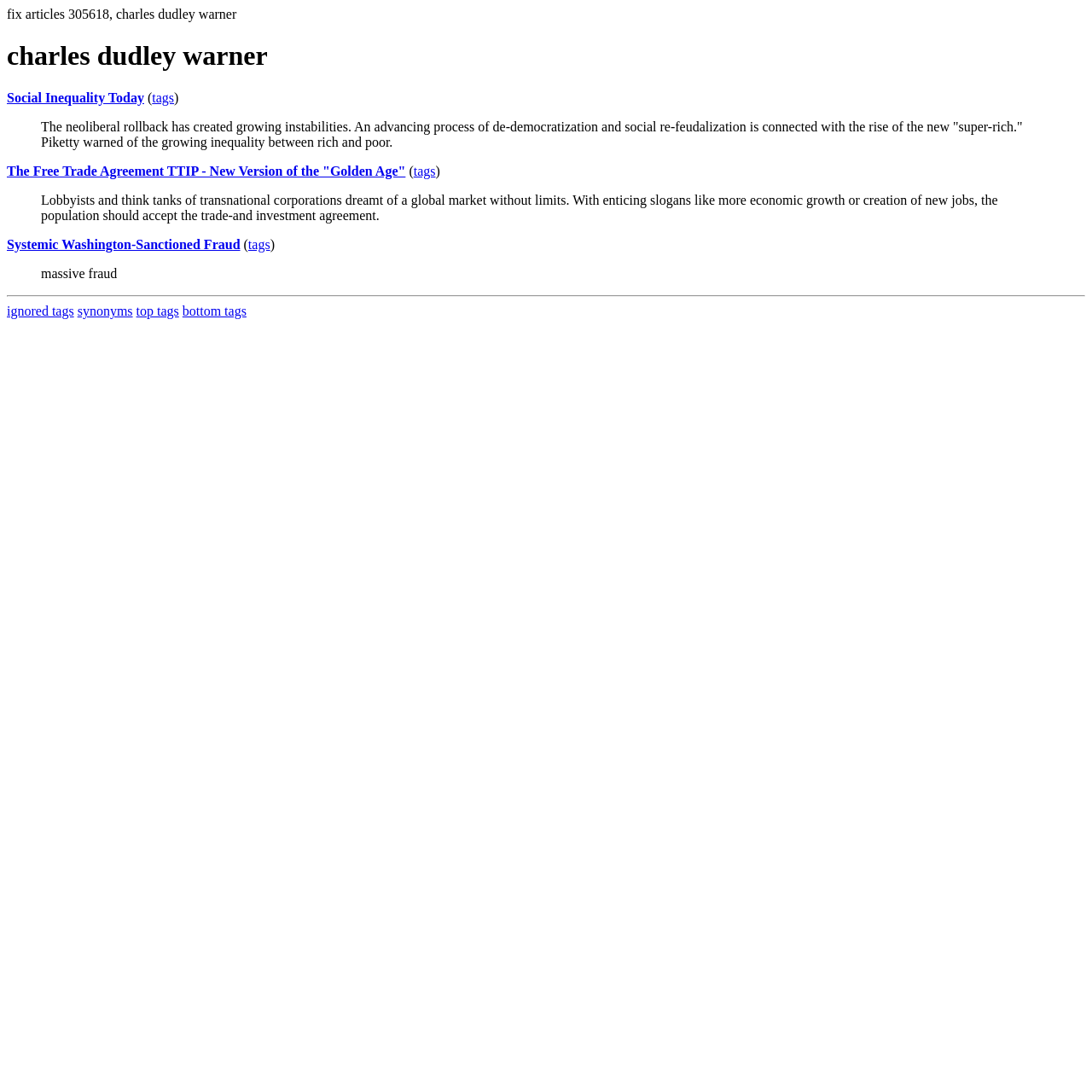Please give a concise answer to this question using a single word or phrase: 
What is the purpose of the separator?

To separate content